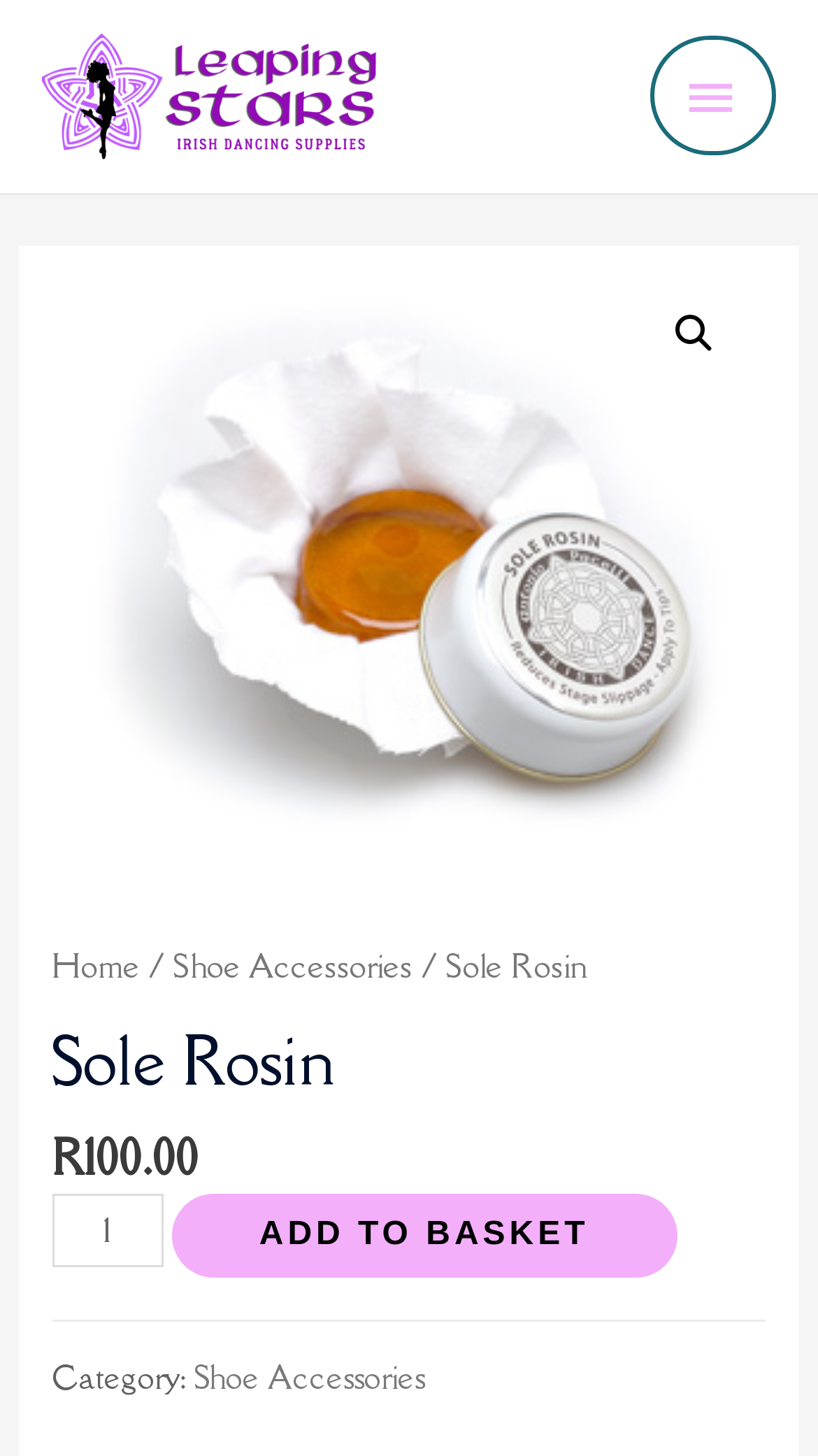Describe the webpage in detail, including text, images, and layout.

The webpage is about Sole Rosin, a product from Leaping Stars. At the top left, there is a link, and next to it, a main menu button with an icon. The main menu button is not expanded, but it has a search icon and a figure element that contains an image and a link. 

Below the main menu button, there is a navigation menu with links to "Home" and "Shoe Accessories", separated by slash characters. 

The main content of the page is focused on the product, Sole Rosin. There is a heading with the product name, followed by a price of 100.00. Next to the price, there is a quantity spin button, allowing users to select the desired quantity. 

To the right of the quantity spin button, there is an "ADD TO BASKET" button. 

At the bottom of the page, there is a category section with a label "Category:" and a link to "Shoe Accessories".